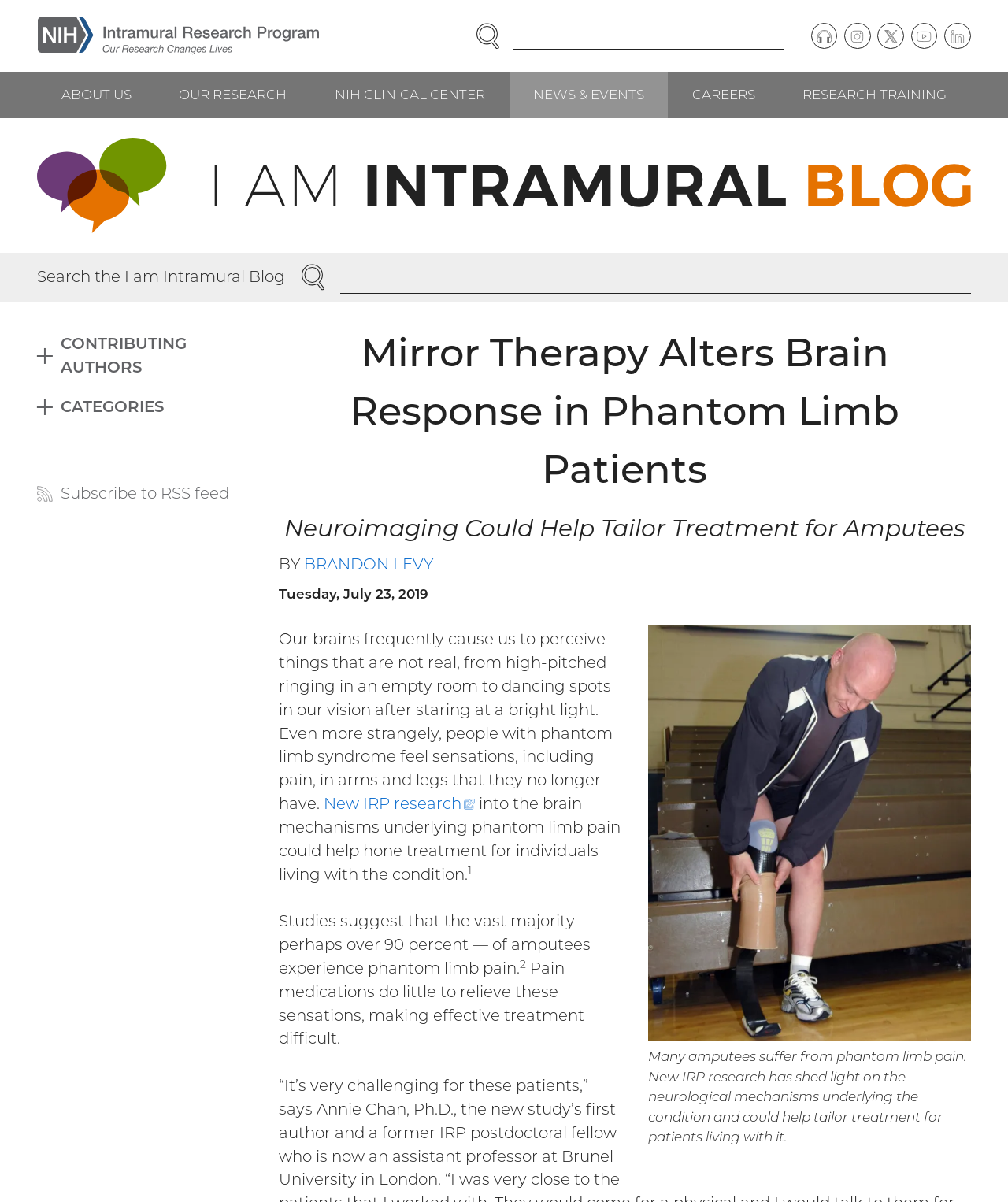Using the format (top-left x, top-left y, bottom-right x, bottom-right y), provide the bounding box coordinates for the described UI element. All values should be floating point numbers between 0 and 1: alt="I am Intramural Blog"

[0.037, 0.145, 0.963, 0.161]